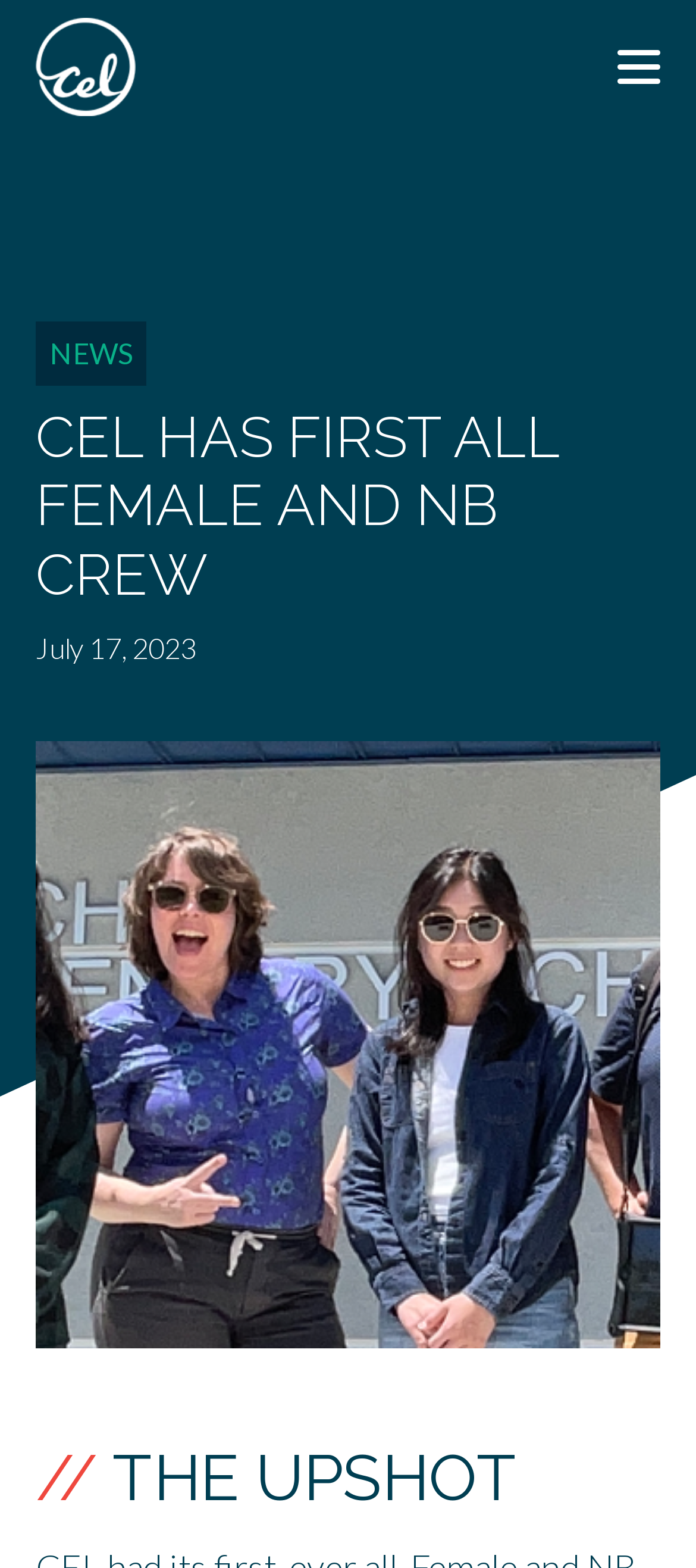Provide an in-depth caption for the elements present on the webpage.

The webpage is about a milestone achievement by Community Energy Labs (CEL), featuring an all-female and non-binary (NB) crew on a site visit to Temecula Valley Unified School District. 

At the top left corner, there is a CEL logo, which is an image linked to the CEL website. Next to the logo, there is a "NEWS" link. 

Below the logo and the "NEWS" link, the main heading "CEL HAS FIRST ALL FEMALE AND NB CREW" is prominently displayed, taking up most of the width of the page. 

Underneath the main heading, there is a date "July 17, 2023" indicating when the event took place. 

Further down the page, there is a large image that spans the entire width of the page, likely showcasing the all-female and NB crew on their site visit. 

At the very bottom of the page, there is a subheading "// THE UPSHOT", which may be a section title or a call-to-action.